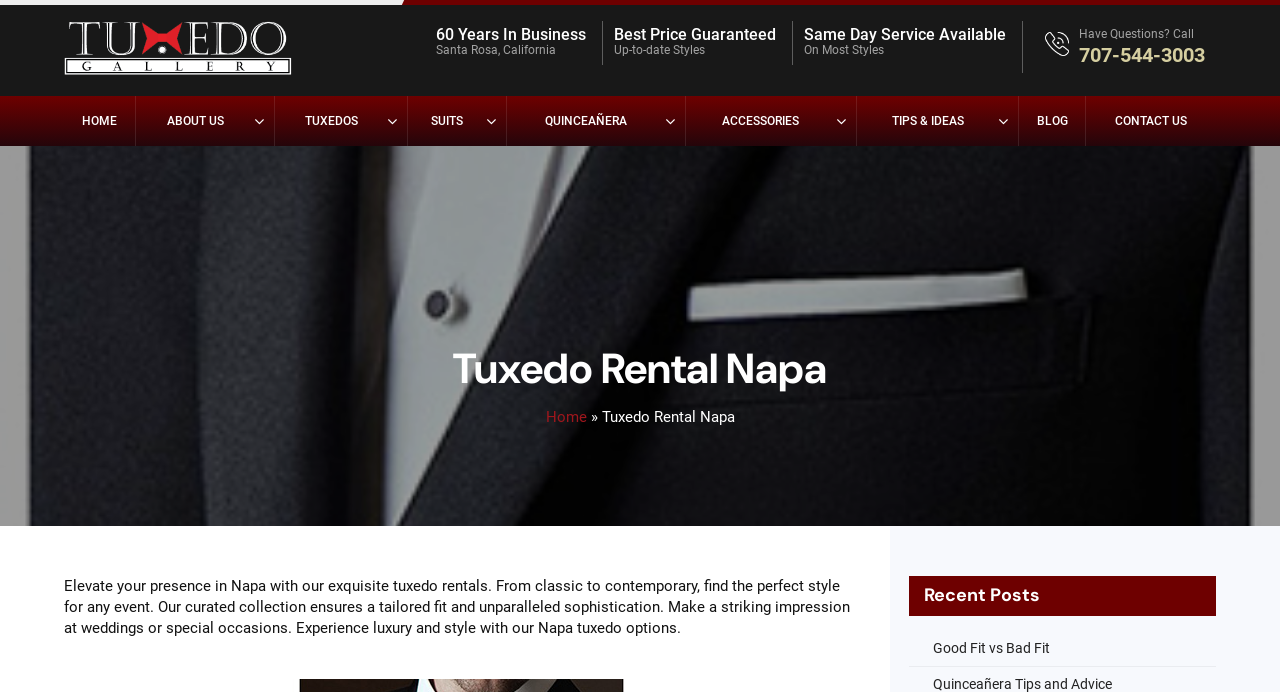Using the webpage screenshot, locate the HTML element that fits the following description and provide its bounding box: "Contact Us".

[0.848, 0.138, 0.95, 0.211]